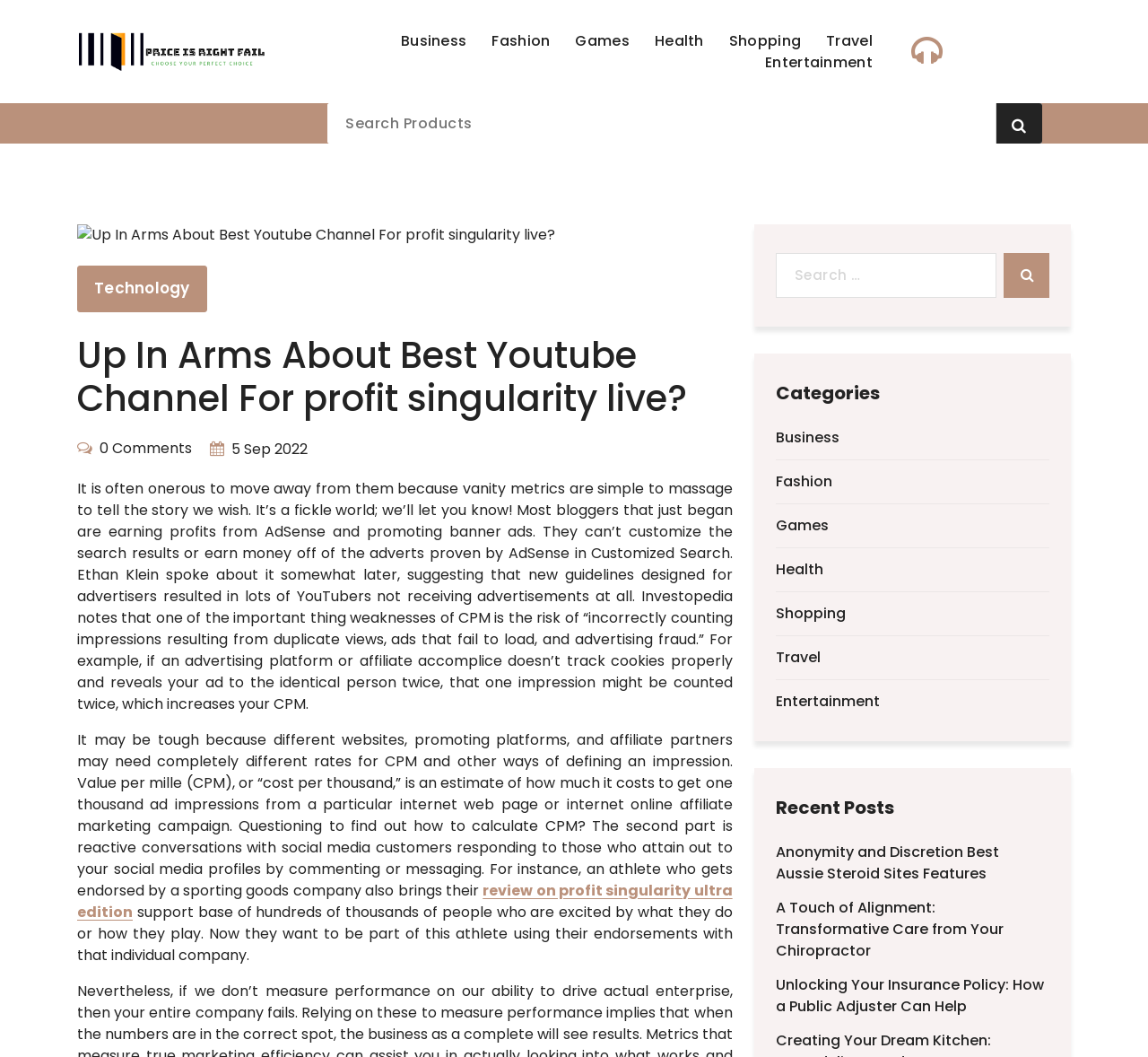Find the bounding box coordinates of the clickable region needed to perform the following instruction: "Search using the search bar". The coordinates should be provided as four float numbers between 0 and 1, i.e., [left, top, right, bottom].

[0.676, 0.239, 0.914, 0.282]